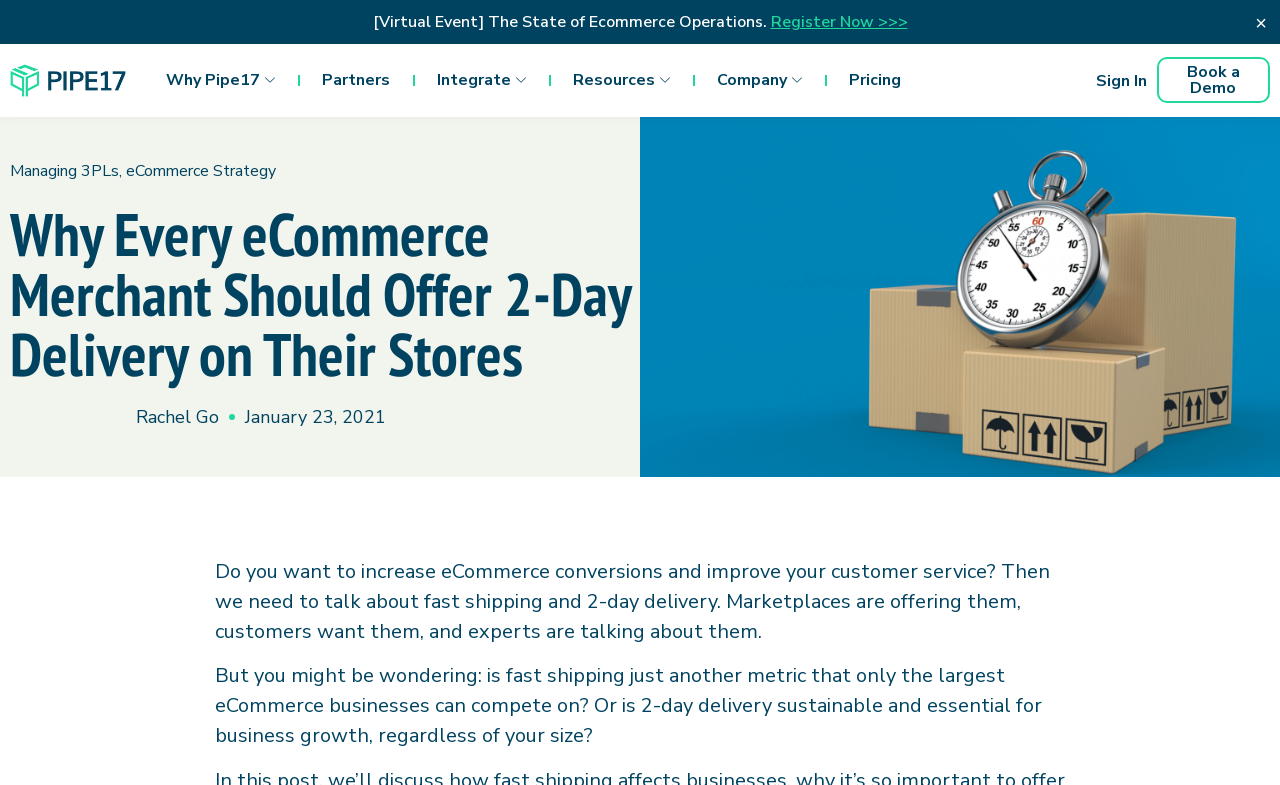Find the bounding box coordinates for the area that should be clicked to accomplish the instruction: "Learn about the company".

[0.56, 0.082, 0.627, 0.123]